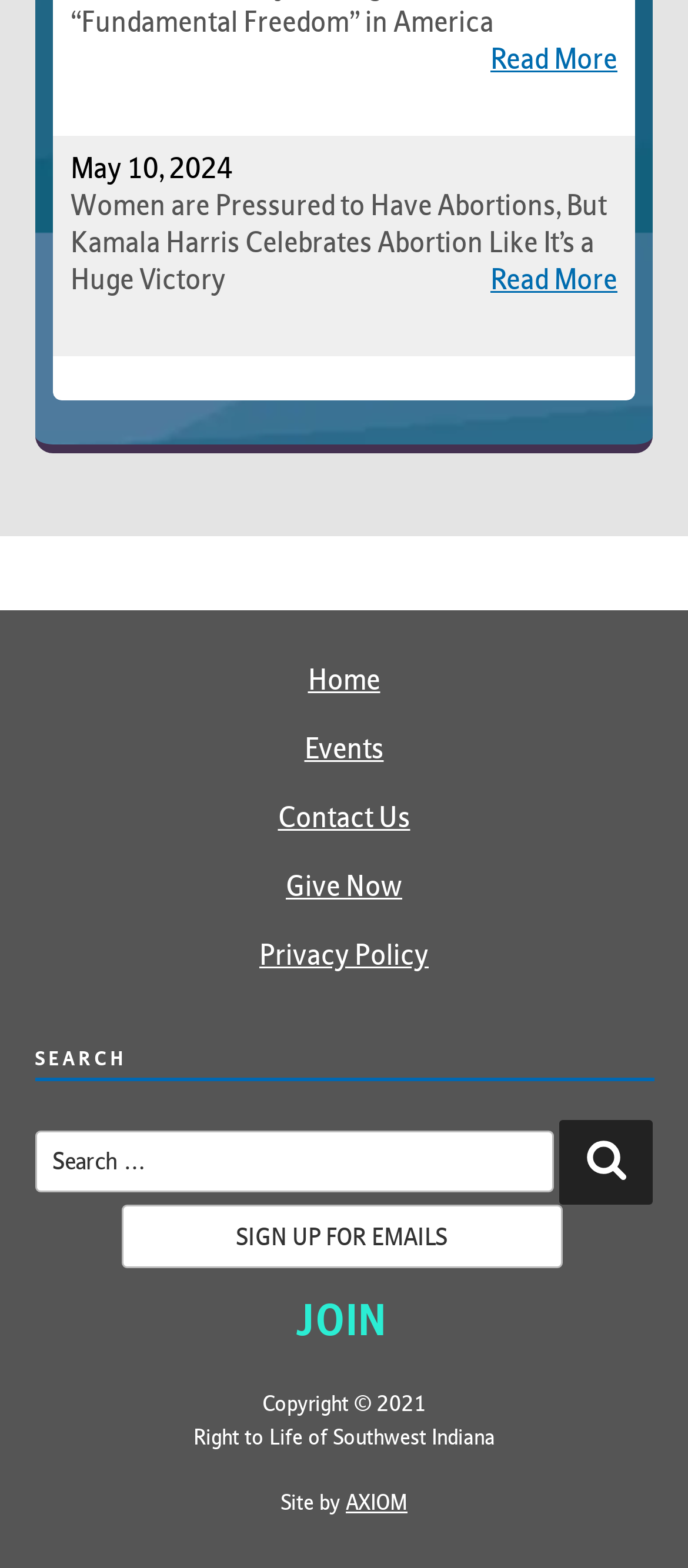Locate the UI element described as follows: "March 2018". Return the bounding box coordinates as four float numbers between 0 and 1 in the order [left, top, right, bottom].

None